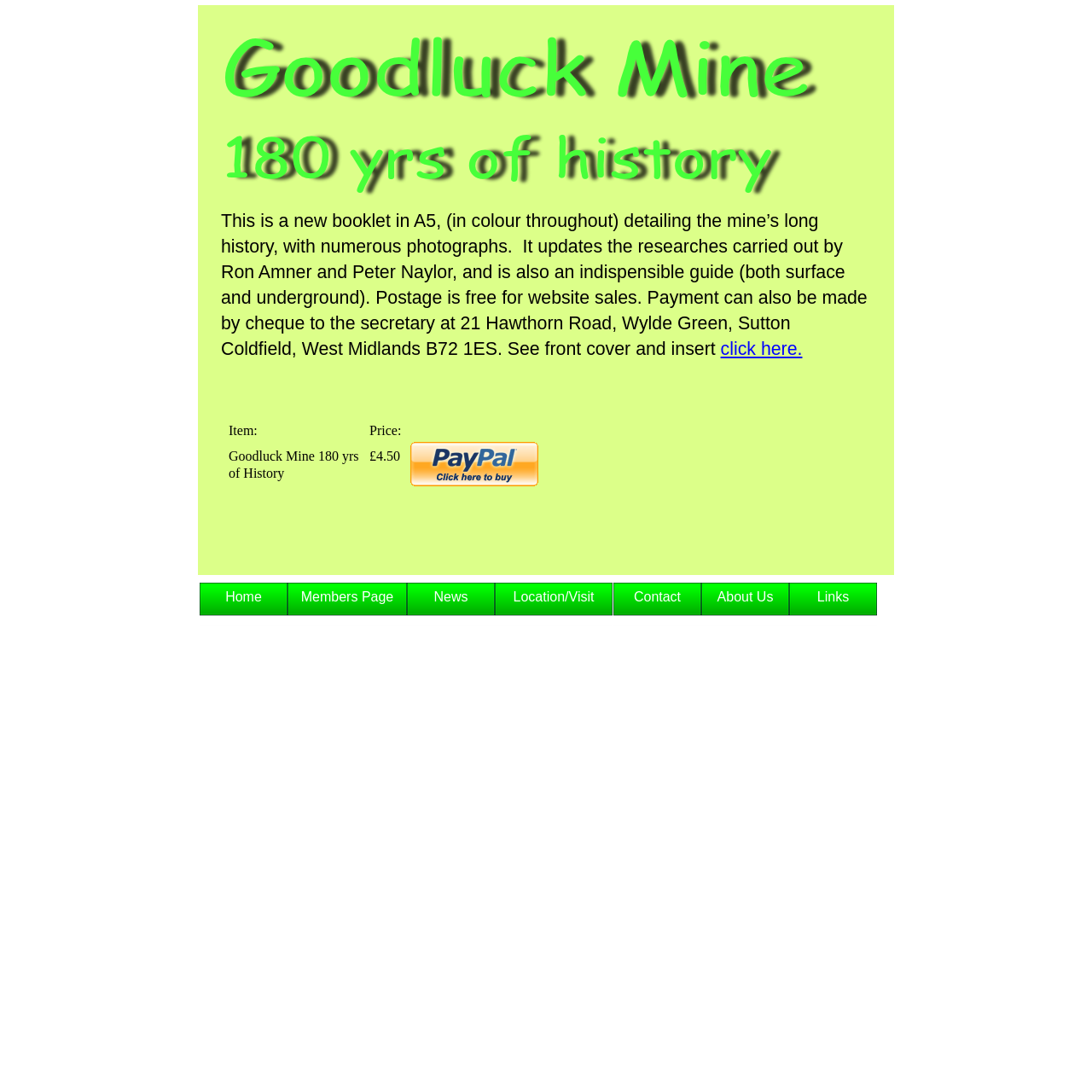Identify the bounding box for the UI element specified in this description: "About Us". The coordinates must be four float numbers between 0 and 1, formatted as [left, top, right, bottom].

[0.642, 0.534, 0.723, 0.573]